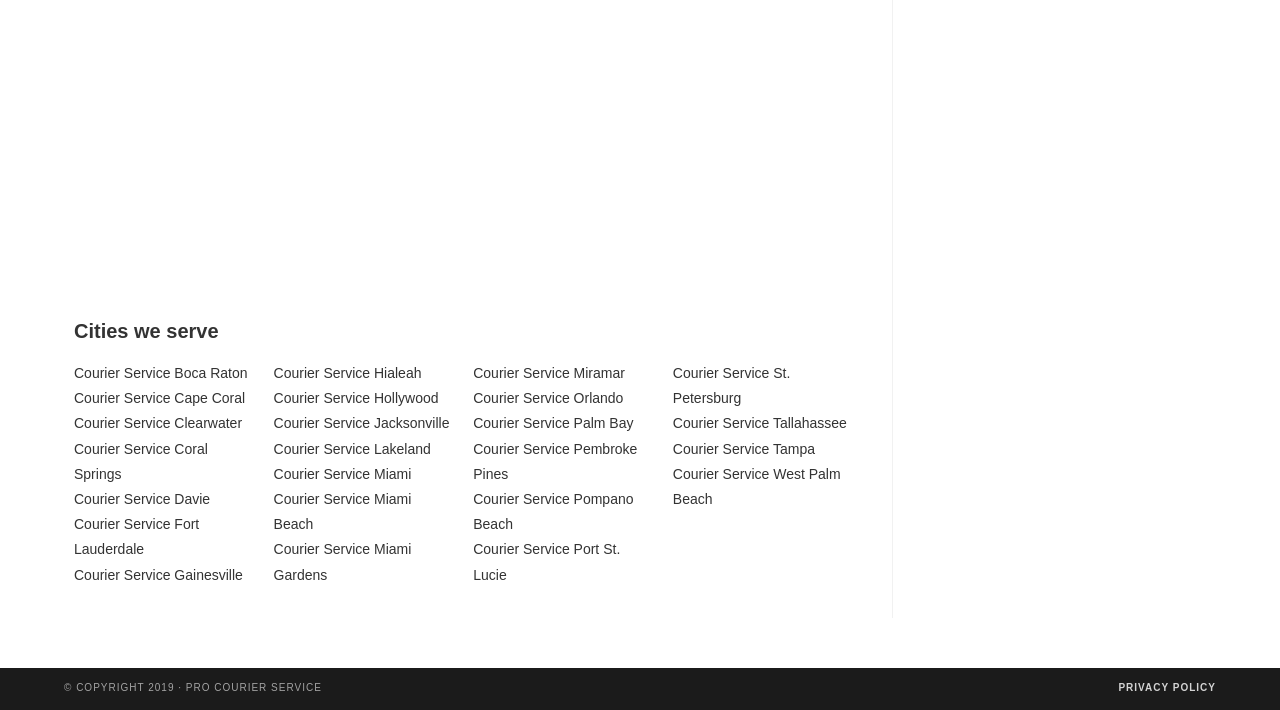Specify the bounding box coordinates of the area to click in order to follow the given instruction: "Check privacy policy."

[0.874, 0.96, 0.95, 0.976]